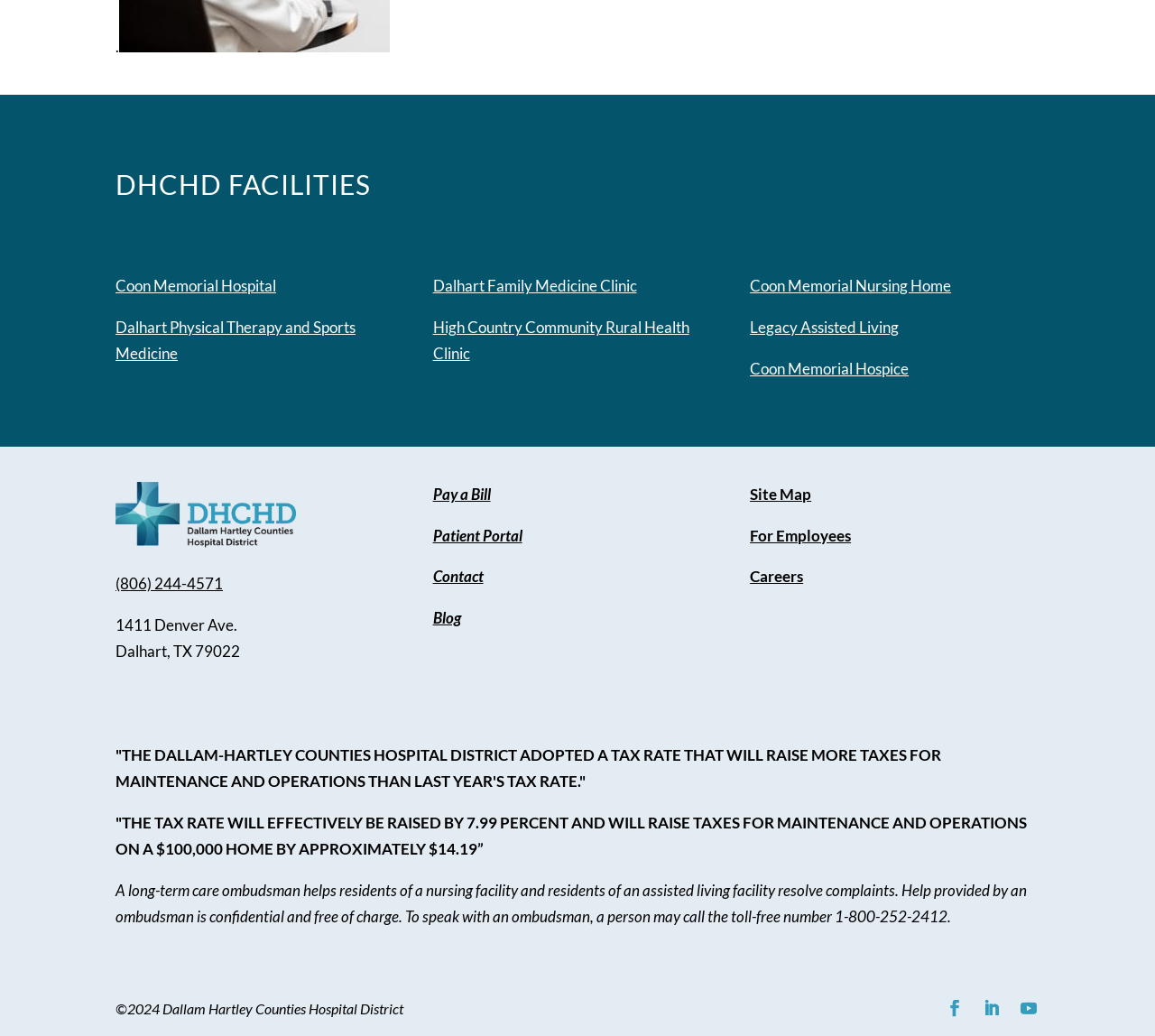Provide a brief response using a word or short phrase to this question:
What is the toll-free number to speak with an ombudsman?

1-800-252-2412